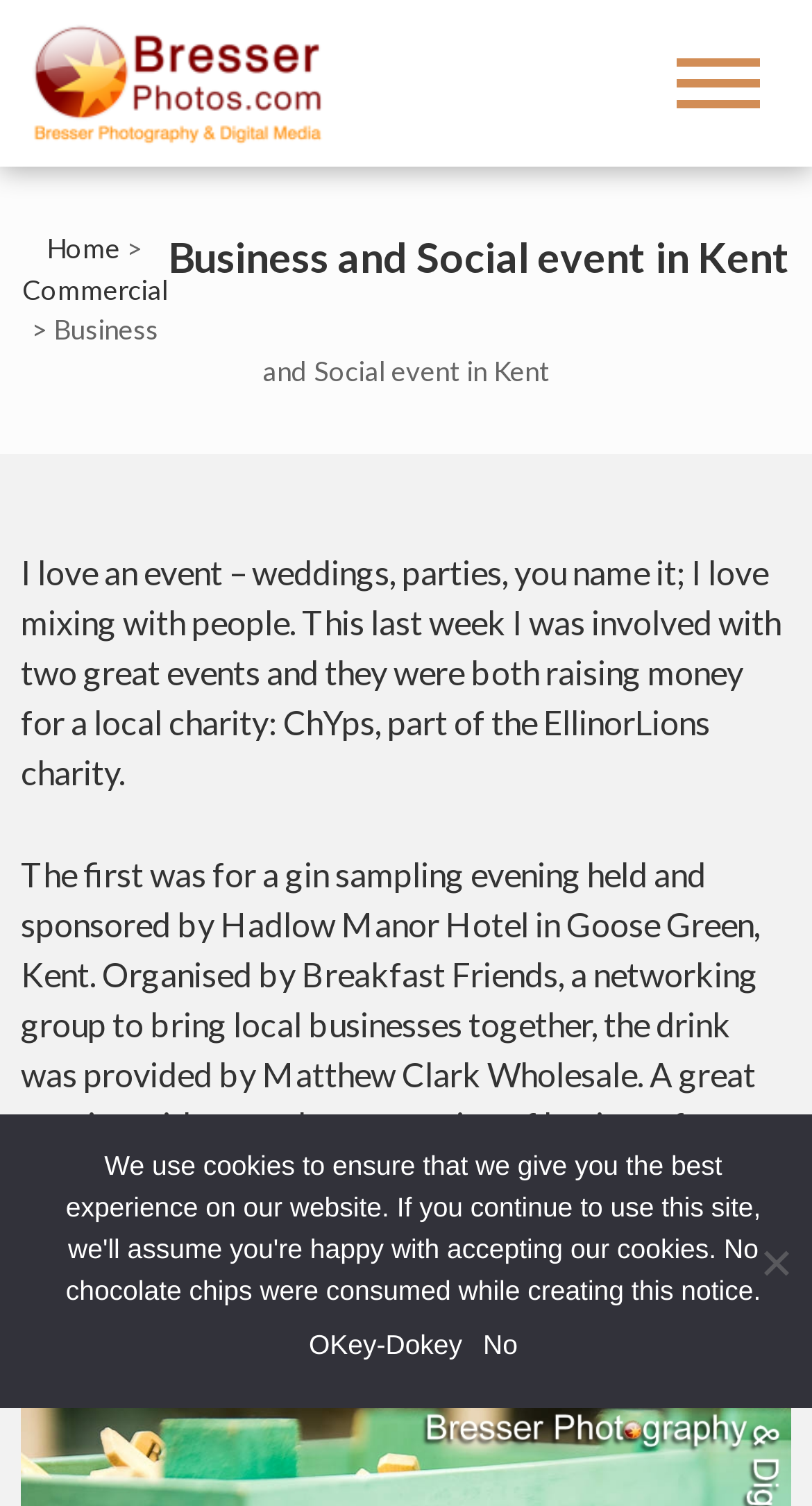Specify the bounding box coordinates for the region that must be clicked to perform the given instruction: "Learn more about commercial photography".

[0.027, 0.18, 0.206, 0.203]